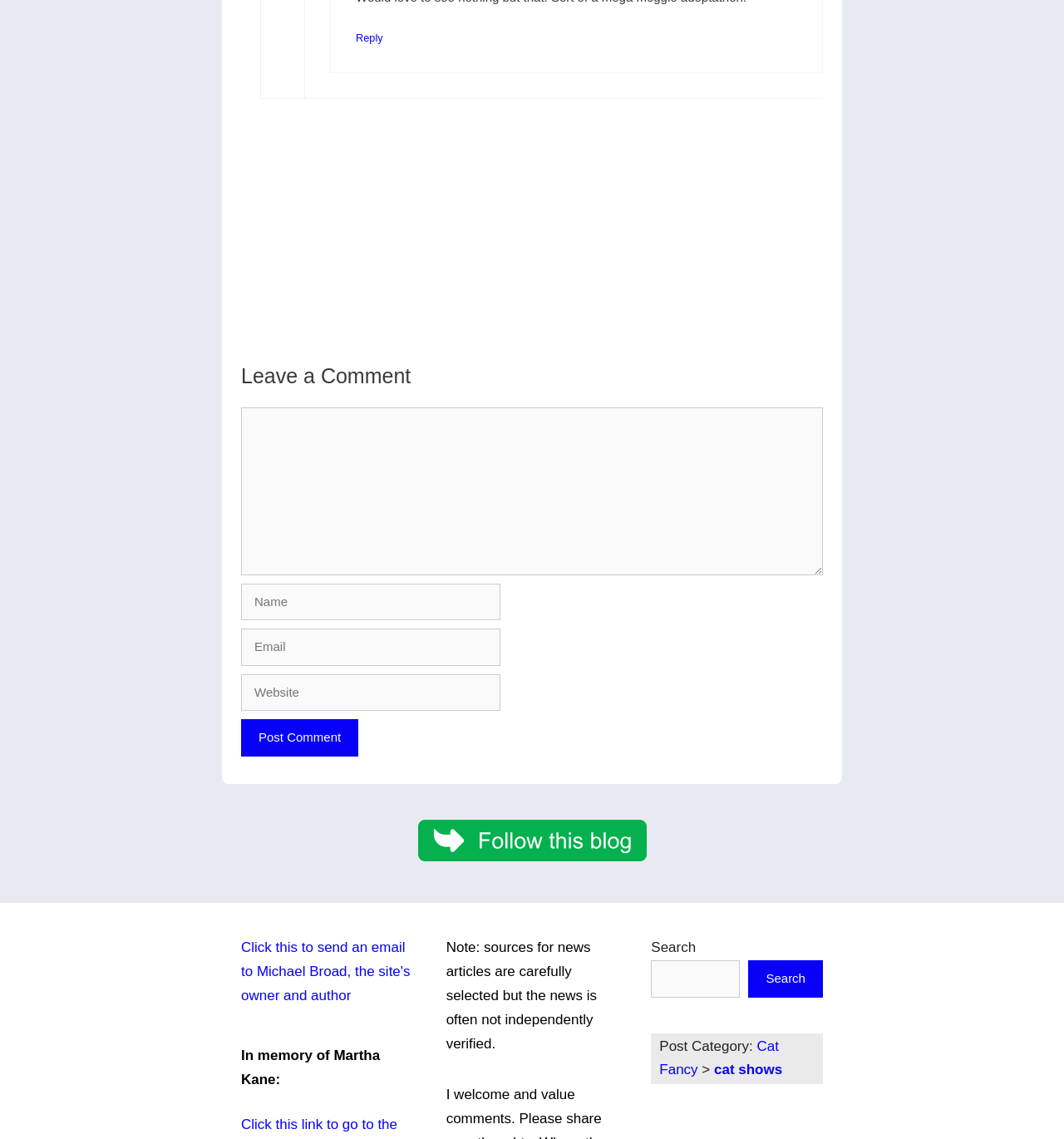Identify the bounding box coordinates of the clickable region to carry out the given instruction: "Post a comment".

[0.227, 0.631, 0.337, 0.664]